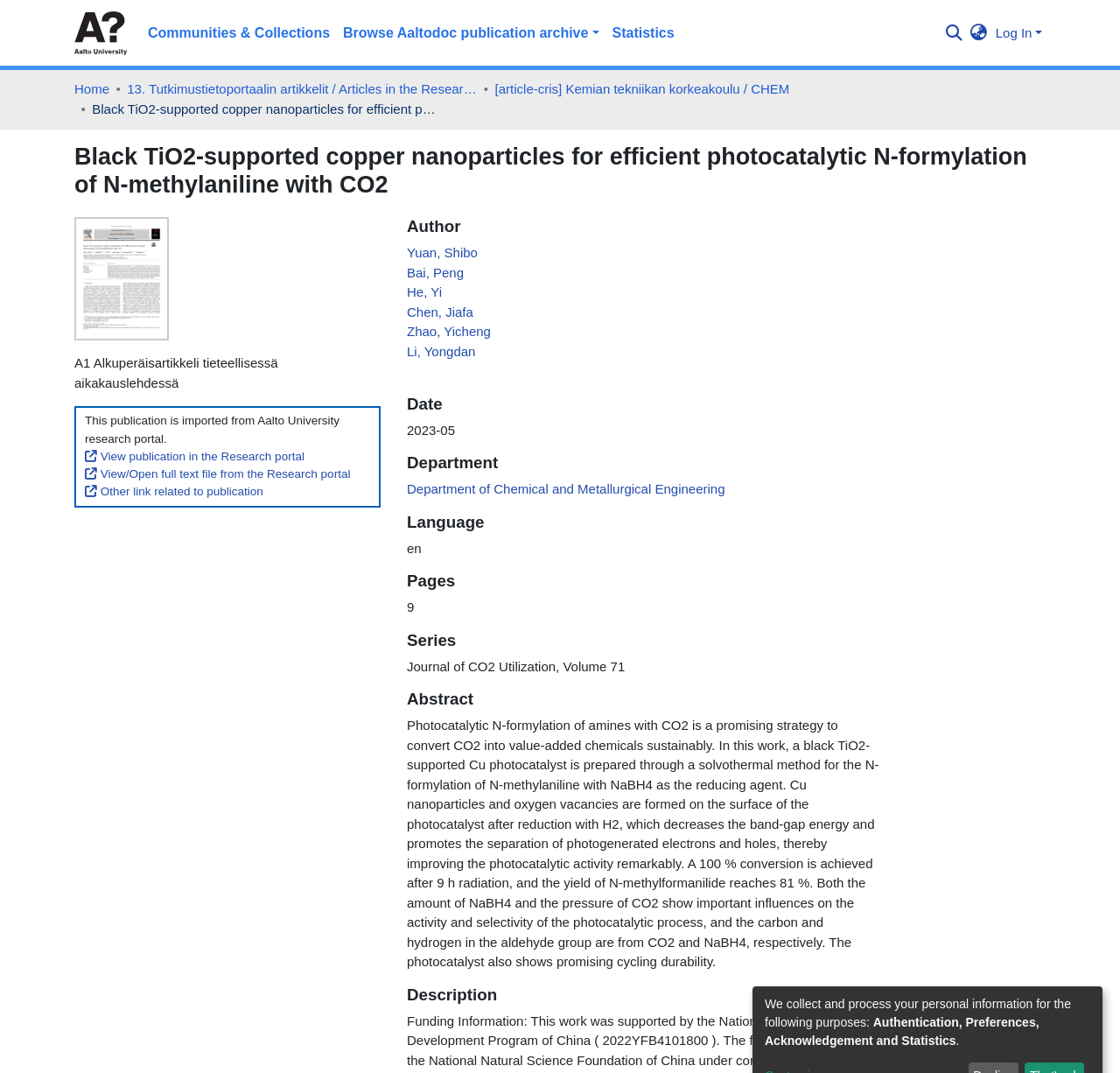Please find the bounding box coordinates of the element's region to be clicked to carry out this instruction: "Learn about our laws and regulations".

None